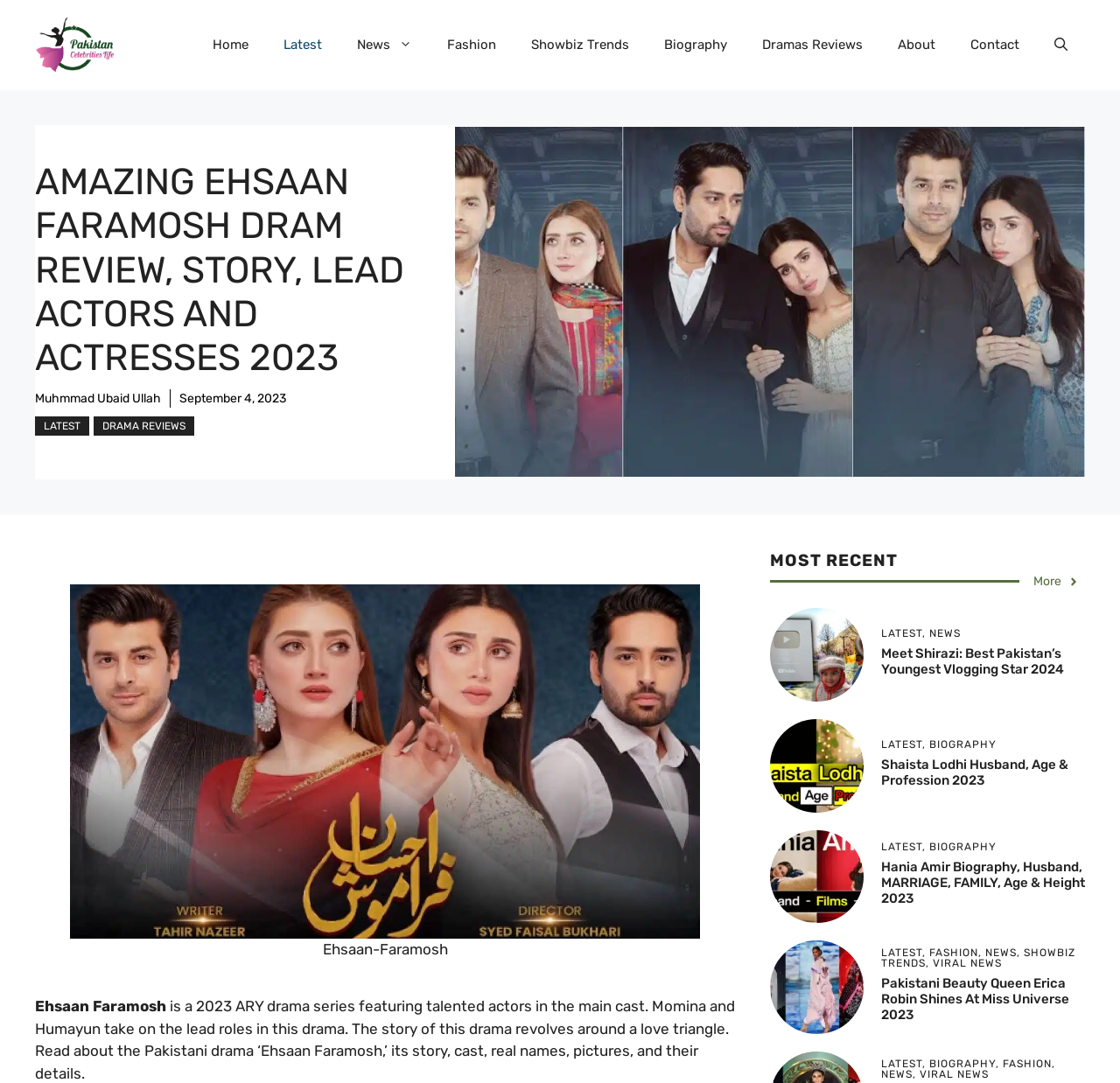What is the category of the article 'Shaista Lodhi Husband, Age & Profession 2023'?
Using the image as a reference, answer the question in detail.

I found the answer by looking at the heading element 'LATEST, BIOGRAPHY' which is a parent element of the link 'Shaista Lodhi Husband, Age & Profession 2023'.